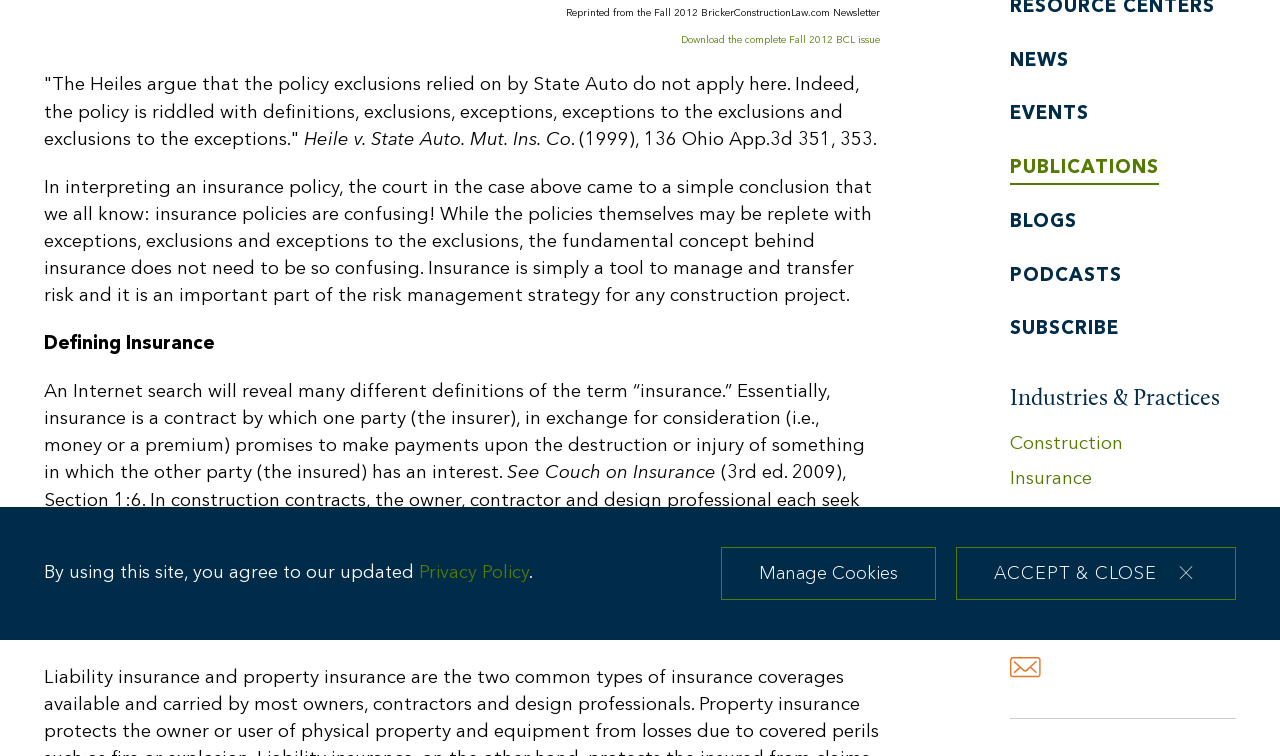Given the element description, predict the bounding box coordinates in the format (top-left x, top-left y, bottom-right x, bottom-right y). Make sure all values are between 0 and 1. Here is the element description: Manage Cookies

[0.563, 0.724, 0.728, 0.794]